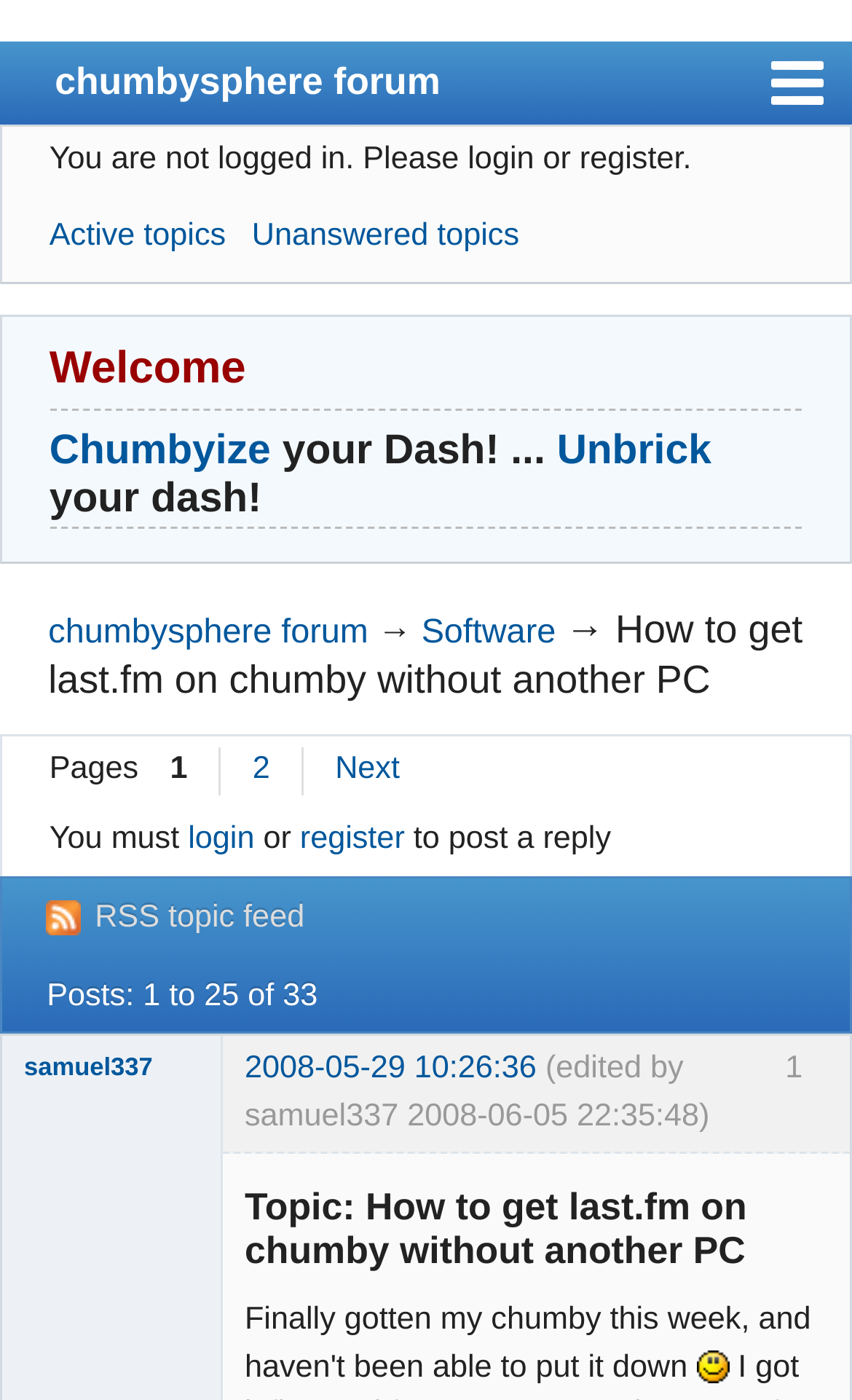What is the username of the person who started this topic?
Craft a detailed and extensive response to the question.

I determined the username by looking at the heading '1 samuel337 2008-05-29 10:26:36 (edited by samuel337 2008-06-05 22:35:48)' which is located near the bottom of the webpage. This heading clearly indicates the username of the person who started this topic.